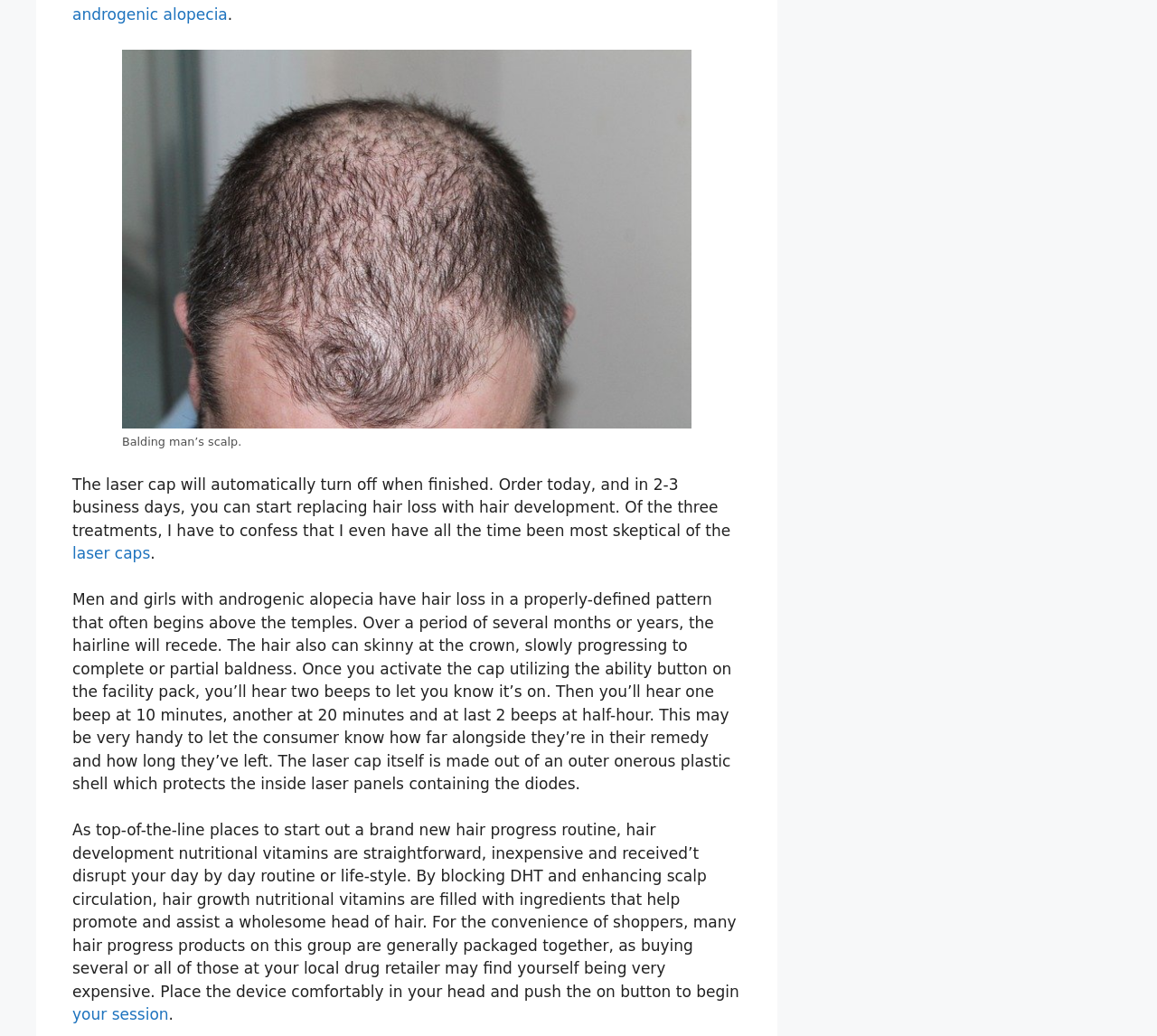Using the information shown in the image, answer the question with as much detail as possible: What is the purpose of the laser cap?

The laser cap is designed to promote hair growth by blocking DHT and enhancing scalp circulation, as described in the text on the webpage.